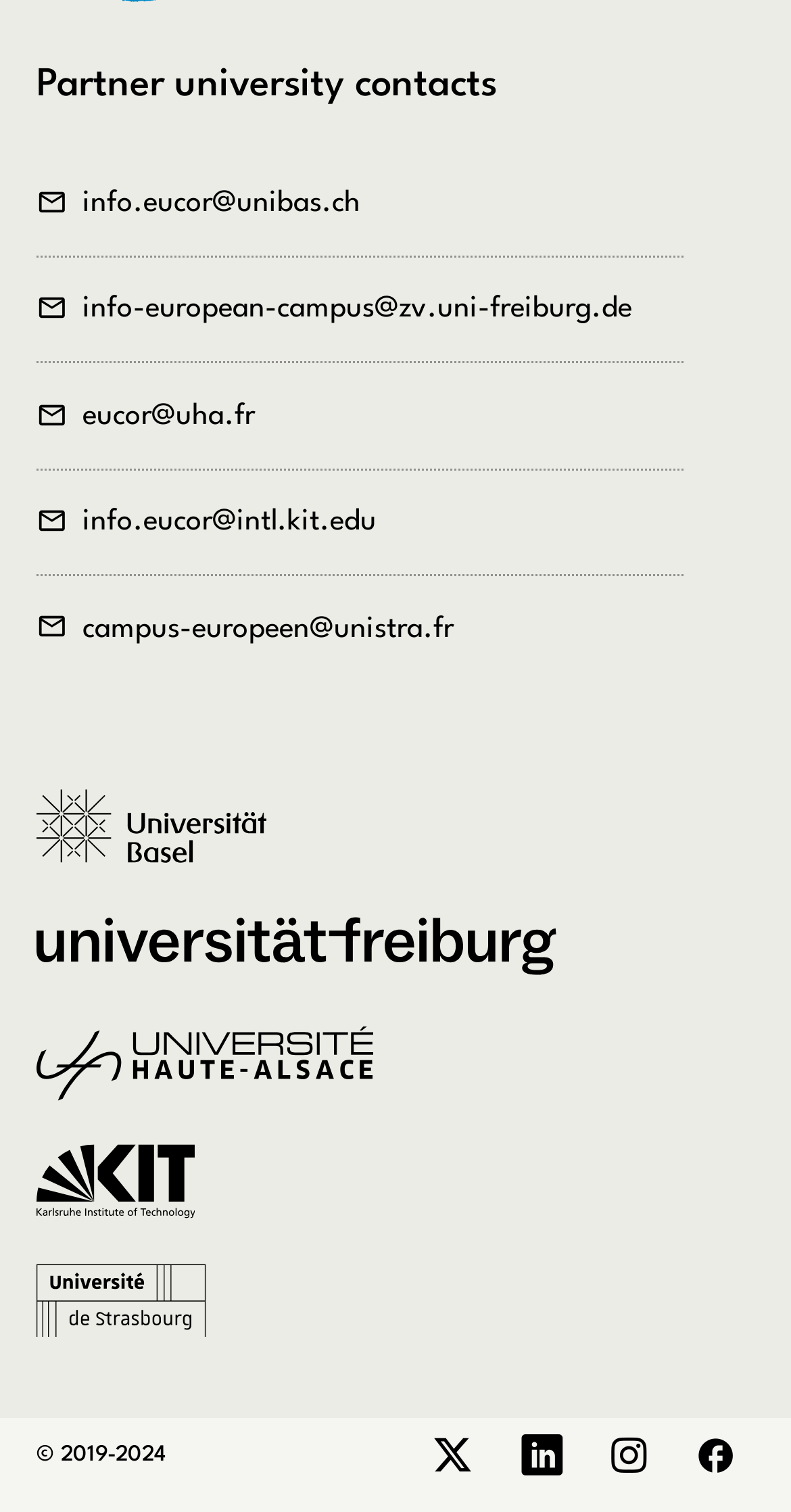What is the copyright year range?
Please respond to the question thoroughly and include all relevant details.

The copyright year range is '2019-2024' which is indicated by the static text '© 2019-2024' at the bottom of the webpage.